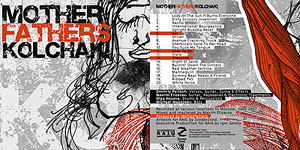What is the title of the album?
Using the information from the image, answer the question thoroughly.

The album title is listed alongside the tracklist, which provides context and helps to identify the album as a specific work by the band MOTHERFATHERS.